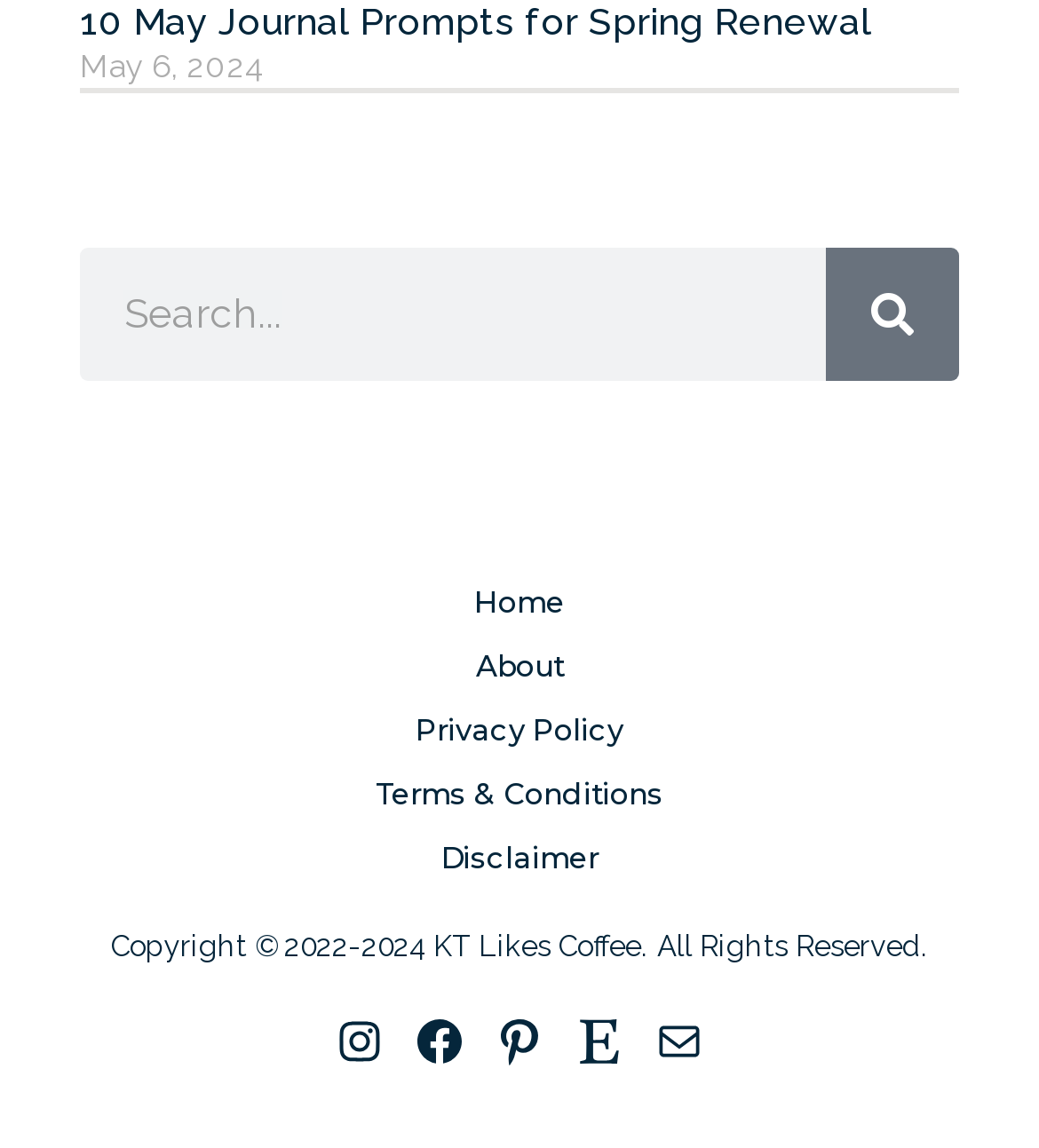Based on the element description Privacy Policy, identify the bounding box coordinates for the UI element. The coordinates should be in the format (top-left x, top-left y, bottom-right x, bottom-right y) and within the 0 to 1 range.

[0.349, 0.609, 0.651, 0.664]